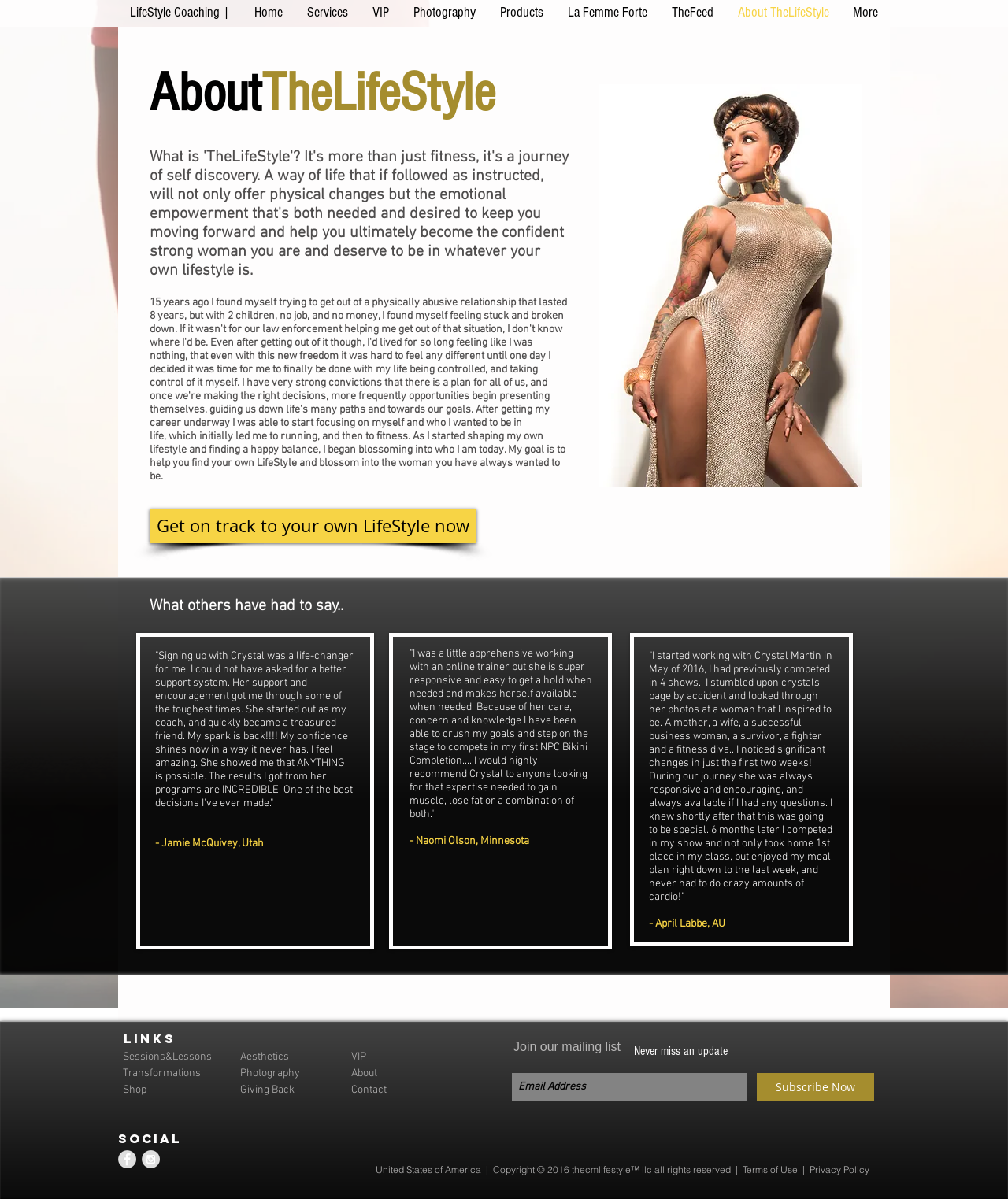What is the name of the photography service offered?
Using the visual information, answer the question in a single word or phrase.

La Femme Forte